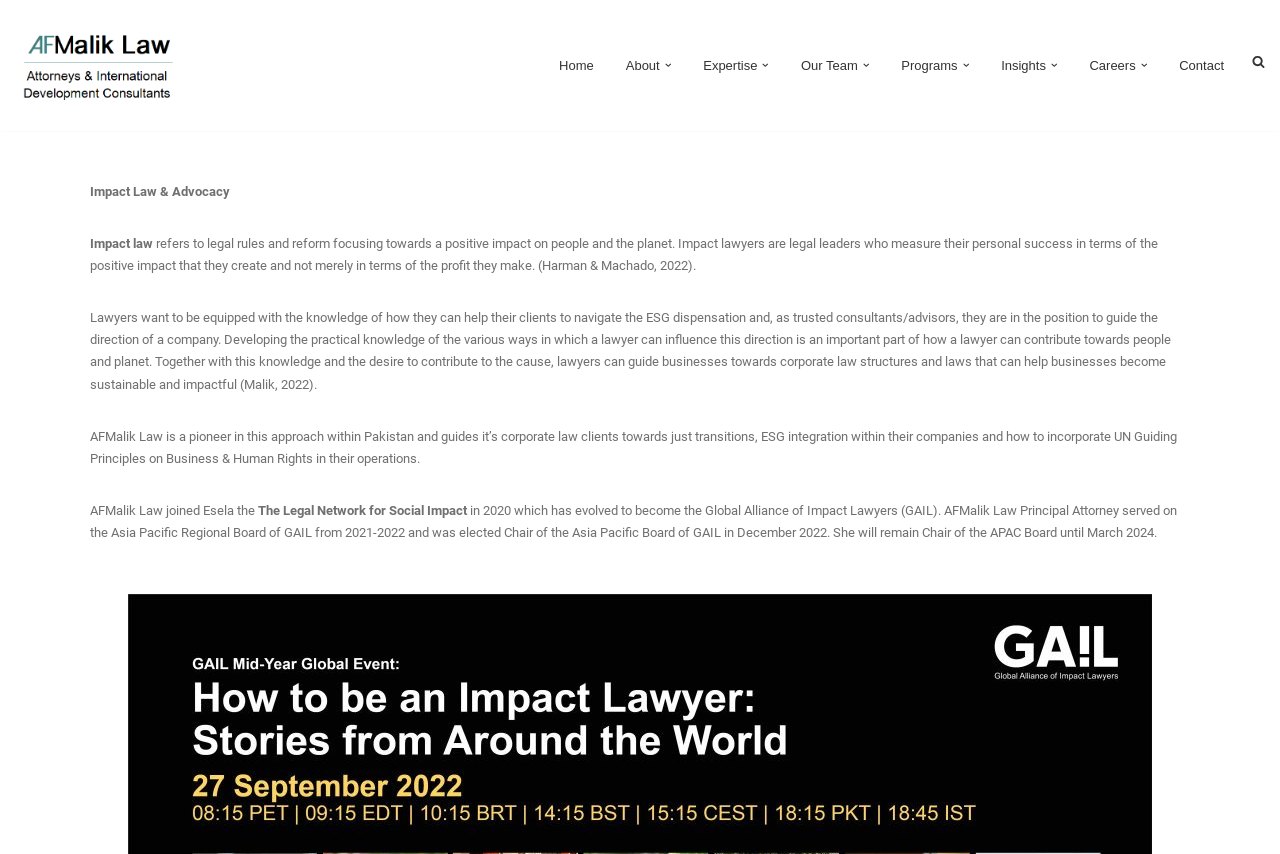Find the bounding box coordinates of the element to click in order to complete the given instruction: "Search for something."

[0.978, 0.064, 0.988, 0.089]